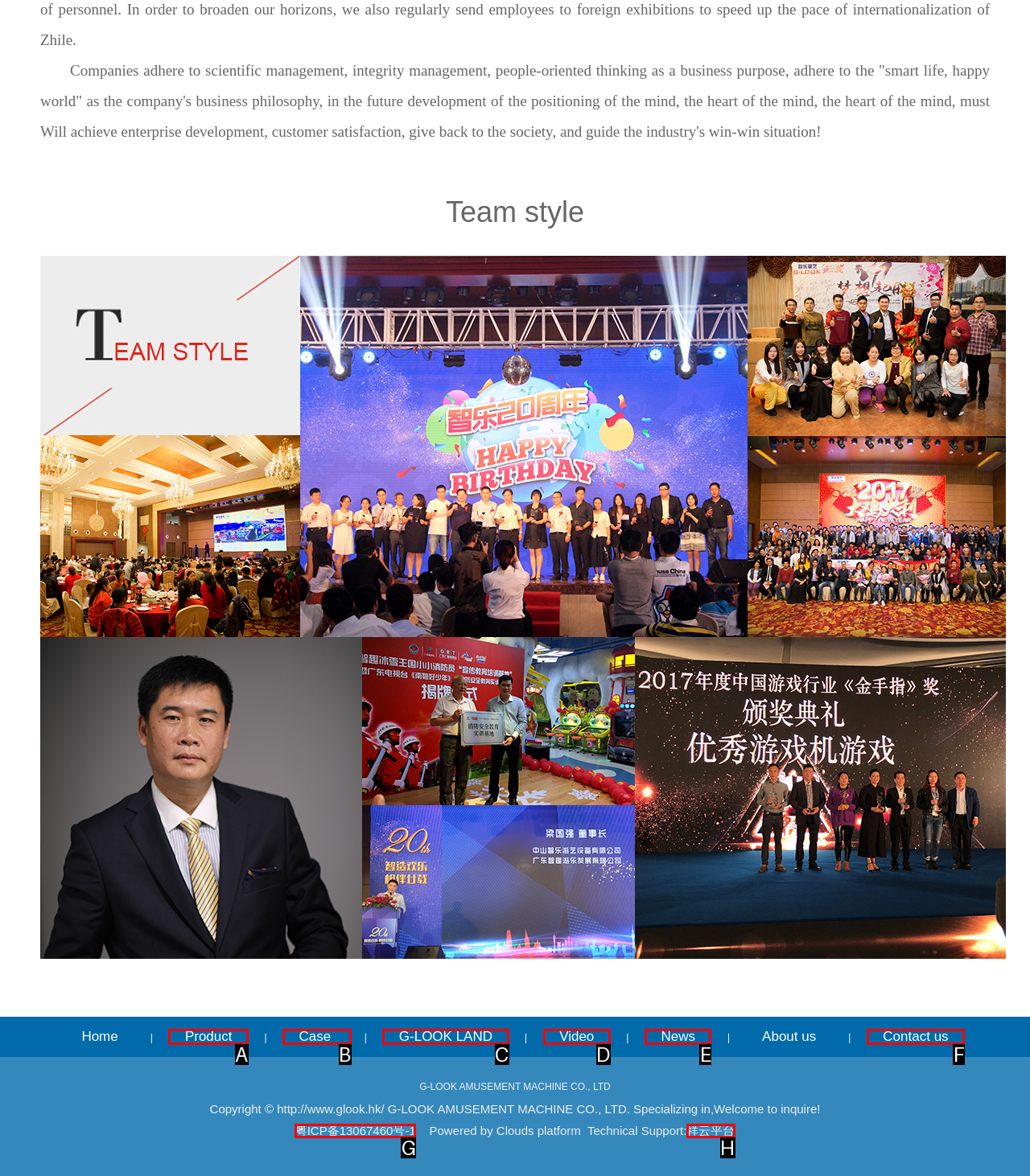Tell me which one HTML element best matches the description: Video Answer with the option's letter from the given choices directly.

D